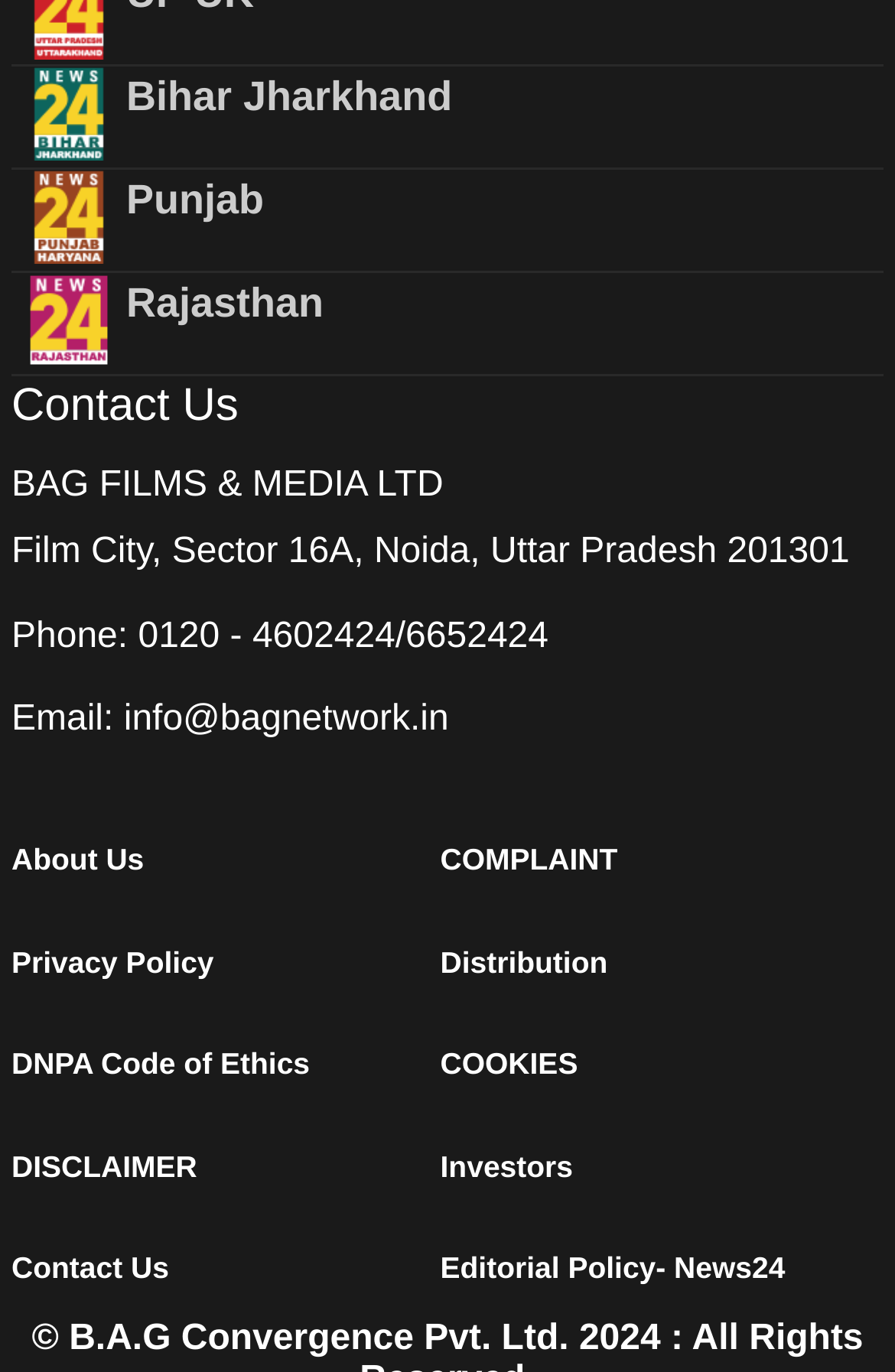What are the states mentioned?
Please provide a comprehensive and detailed answer to the question.

The states can be found in the heading elements with the bounding box coordinates [0.141, 0.049, 0.505, 0.109], [0.141, 0.124, 0.295, 0.184], [0.141, 0.199, 0.362, 0.259]. They are 'Bihar', 'Jharkhand', 'Punjab', and 'Rajasthan'.